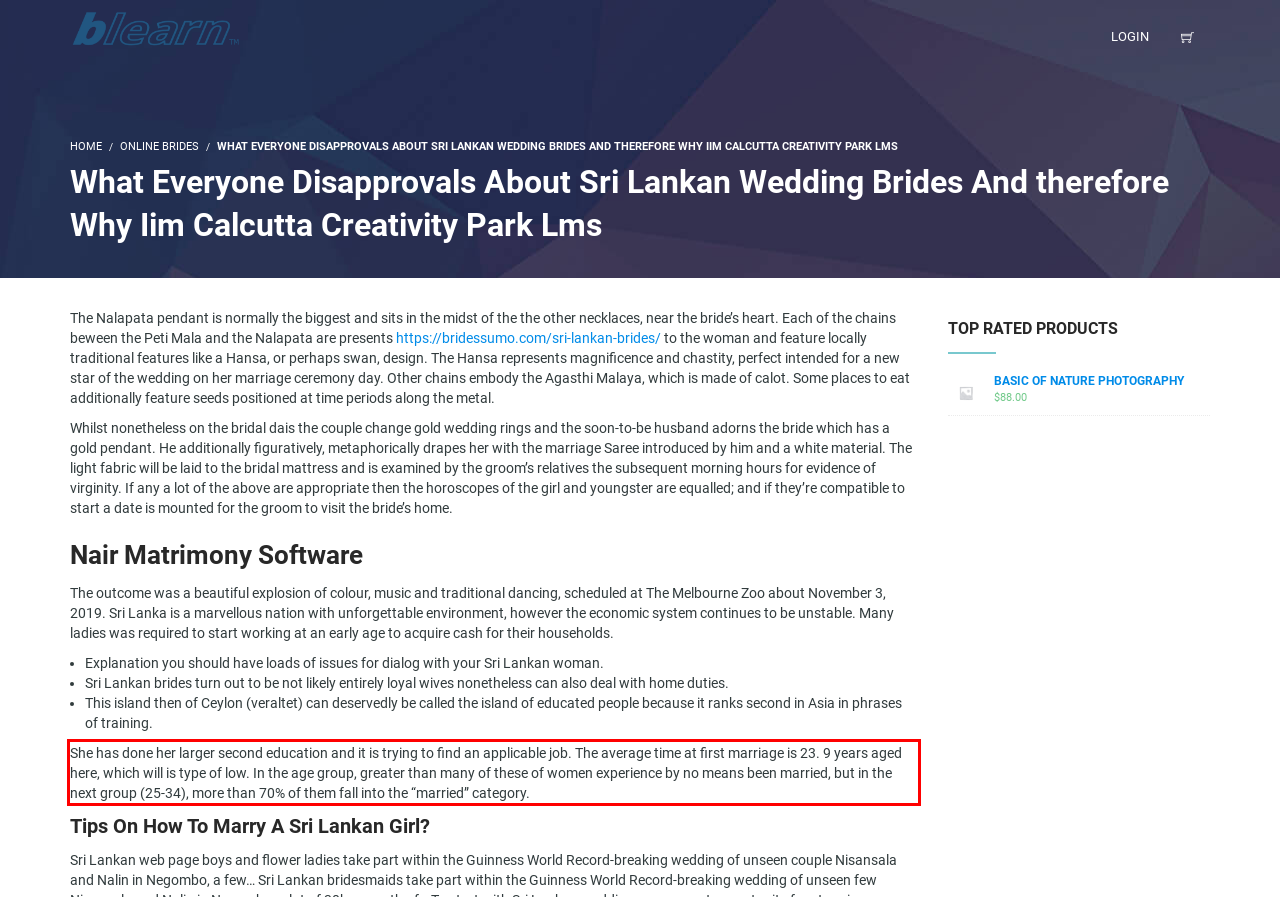With the provided screenshot of a webpage, locate the red bounding box and perform OCR to extract the text content inside it.

She has done her larger second education and it is trying to find an applicable job. The average time at first marriage is 23. 9 years aged here, which will is type of low. In the age group, greater than many of these of women experience by no means been married, but in the next group (25-34), more than 70% of them fall into the “married” category.